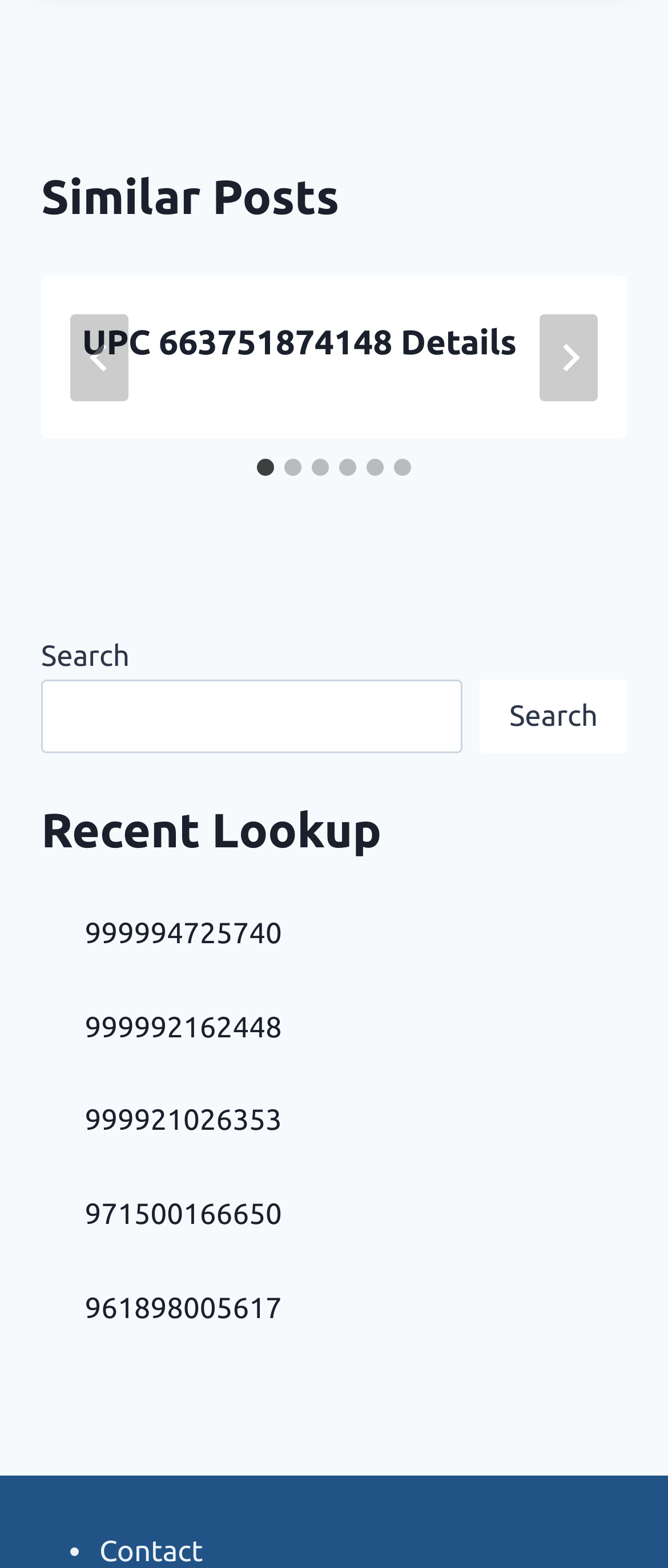What type of content is displayed in the 'Recent Lookup' section?
Using the screenshot, give a one-word or short phrase answer.

Links